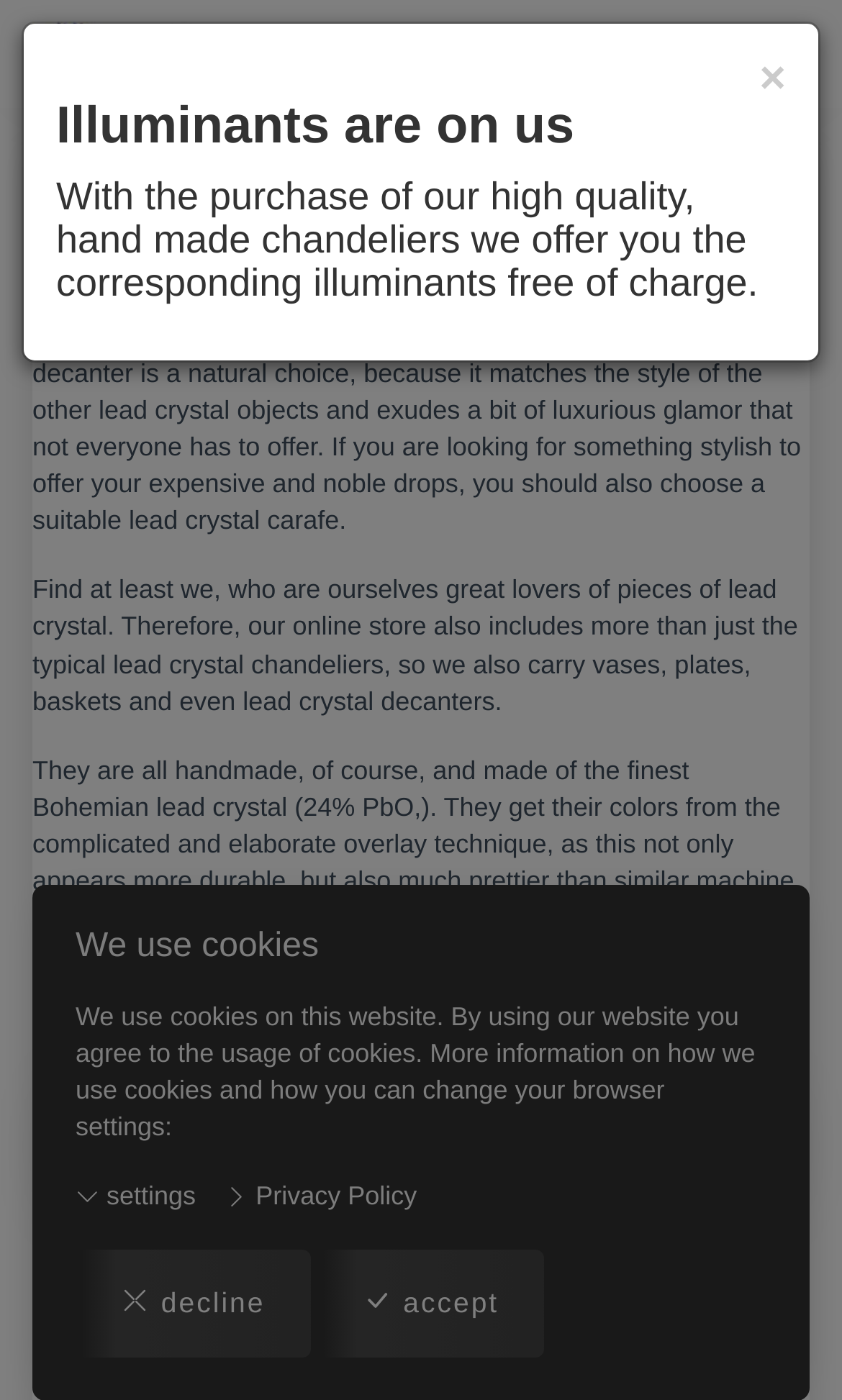Determine the bounding box coordinates of the clickable area required to perform the following instruction: "Select All Categories". The coordinates should be represented as four float numbers between 0 and 1: [left, top, right, bottom].

None